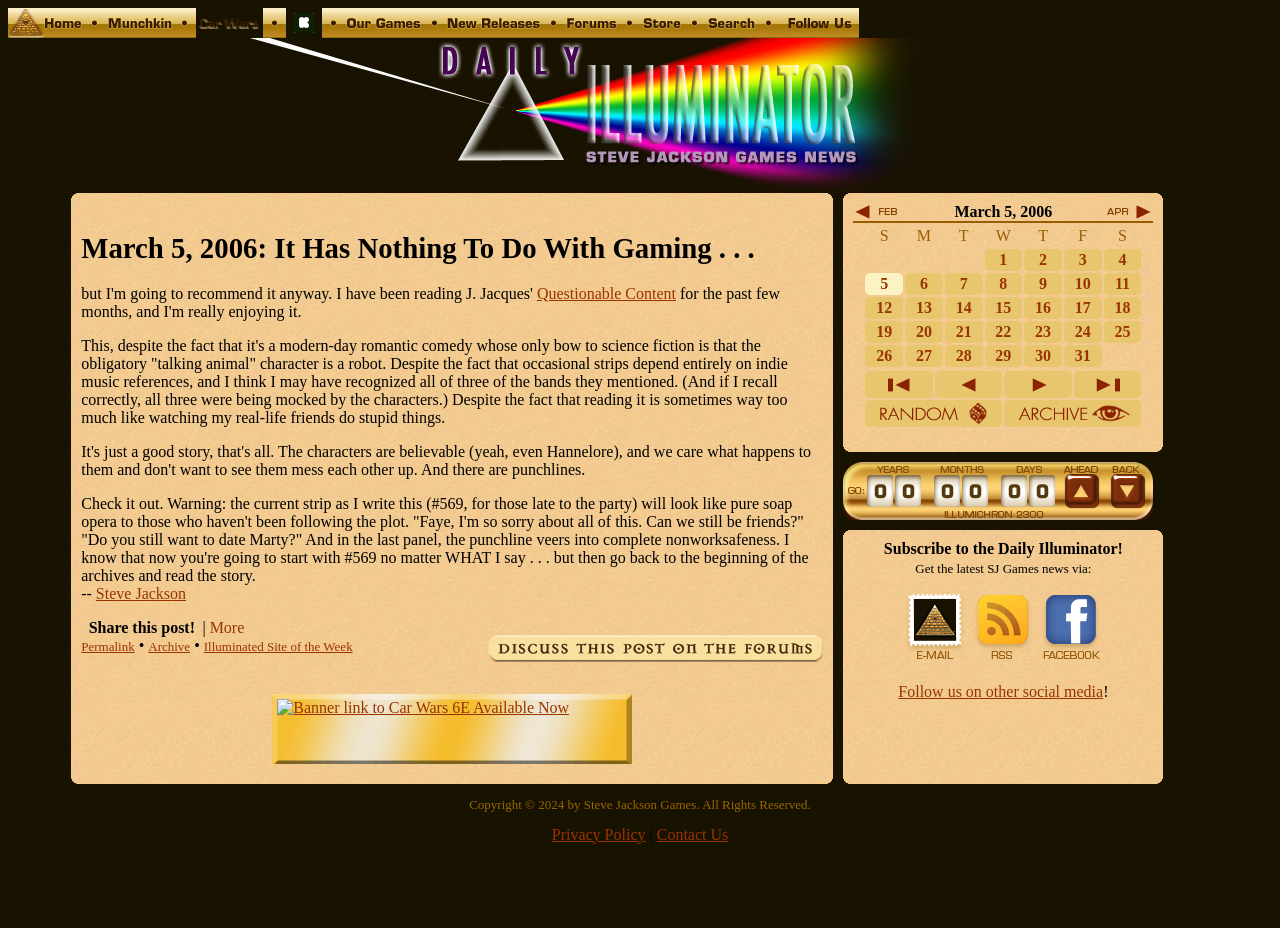Provide an in-depth description of the elements and layout of the webpage.

This webpage is a blog post from the Daily Illuminator, a website that appears to be related to gaming and entertainment. At the top of the page, there is a navigation menu with links to various sections of the website, including "Home", "Munchkin", "Car Wars", "Kickstarter", and others. Each link has a corresponding image.

Below the navigation menu, there is a main content area with a title "March 5, 2006: It Has Nothing To Do With Gaming...". The title is followed by a long paragraph of text that discusses a webcomic called "Questionable Content" and recommends it to readers. The text is written in a conversational tone and includes some humorous remarks.

To the right of the main content area, there is a sidebar with a calendar for March 2006. The calendar has links to previous and next months, as well as individual days of the month. Below the calendar, there is a section with links to subscribe to the Daily Illuminator via email, RSS, Facebook, and other social media platforms.

At the bottom of the page, there is a table with a schedule for the week, with columns for Sunday to Saturday. Each cell in the table contains a link to a specific day of the week.